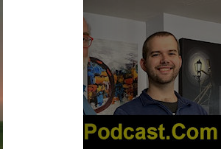Offer a detailed explanation of the image and its components.

The image features Thomas Frey, a prominent futurist, standing alongside an unidentified individual. They are positioned against a backdrop that showcases colorful artwork, which suggests a creative or artistic environment. The focus is on their friendly demeanor, indicating a collaborative atmosphere likely tied to a discussion or podcast about futurism, innovations, or societal trends. The text prominently displayed at the bottom, "Podcast.Com," hints that this image may relate to a promotional segment for a podcast episode featuring Frey, celebrating his insights into future technologies and their societal implications.